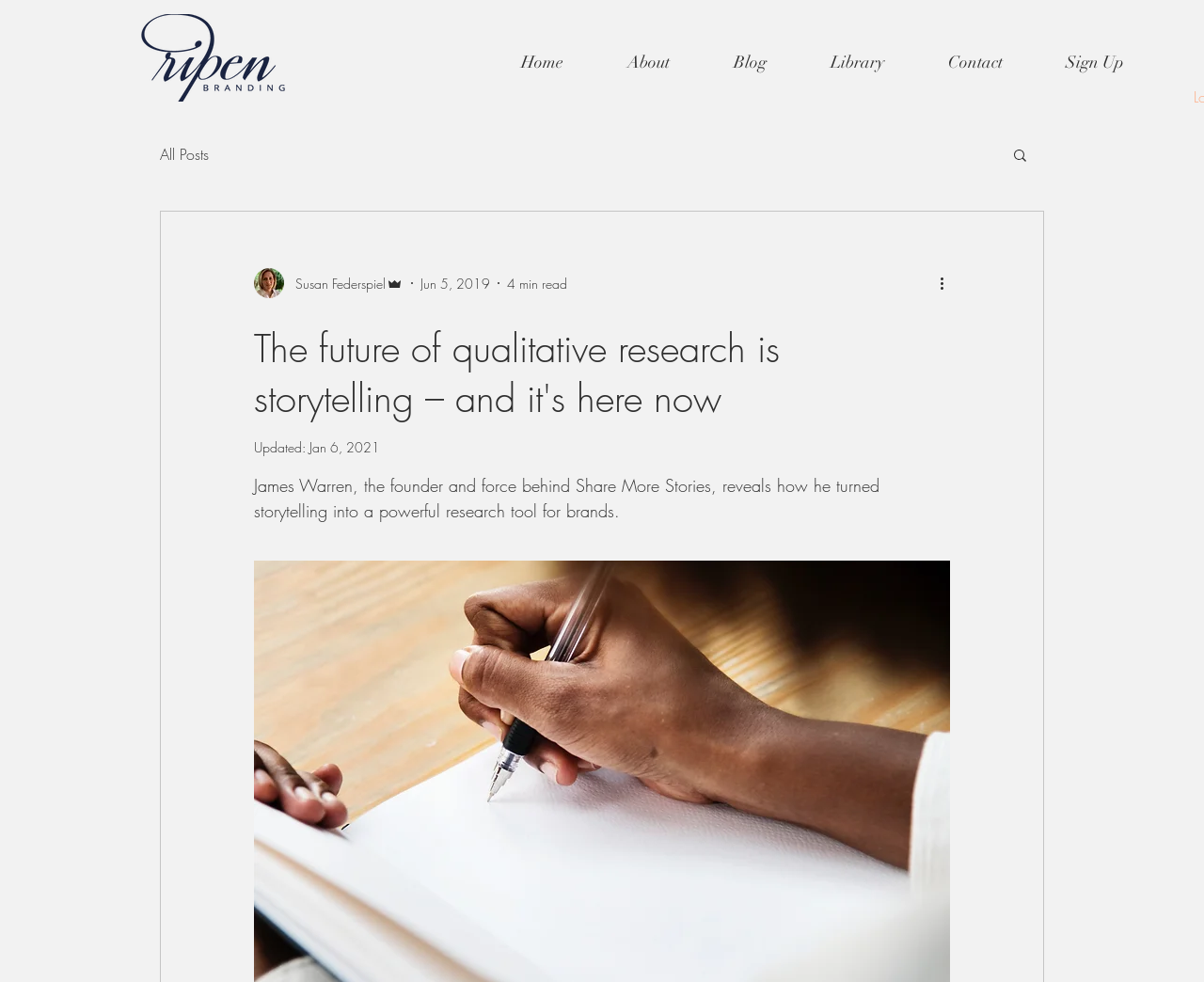Locate the bounding box for the described UI element: "Contact". Ensure the coordinates are four float numbers between 0 and 1, formatted as [left, top, right, bottom].

[0.761, 0.039, 0.859, 0.087]